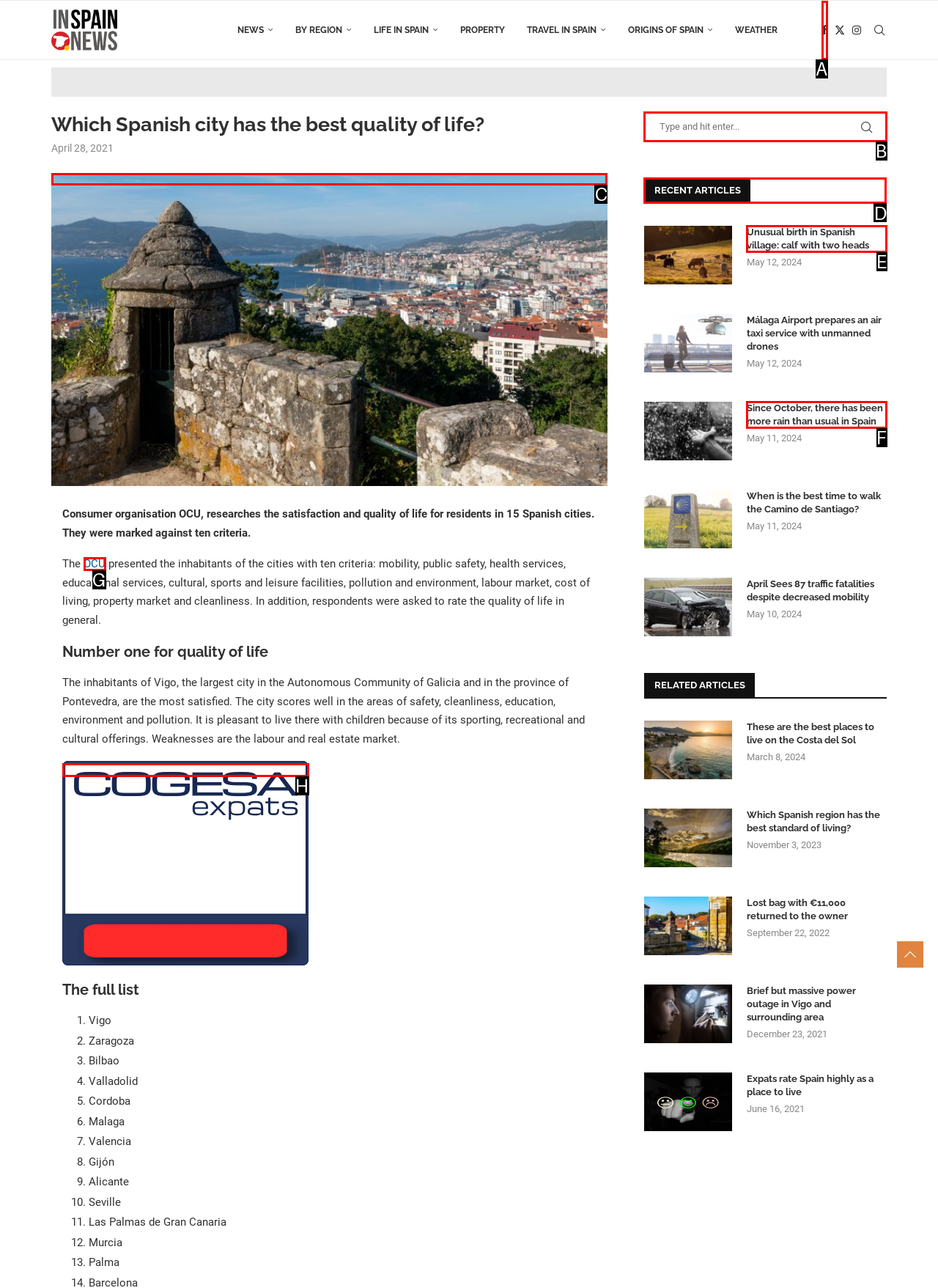Choose the letter of the option that needs to be clicked to perform the task: Check the 'RECENT ARTICLES' section. Answer with the letter.

D